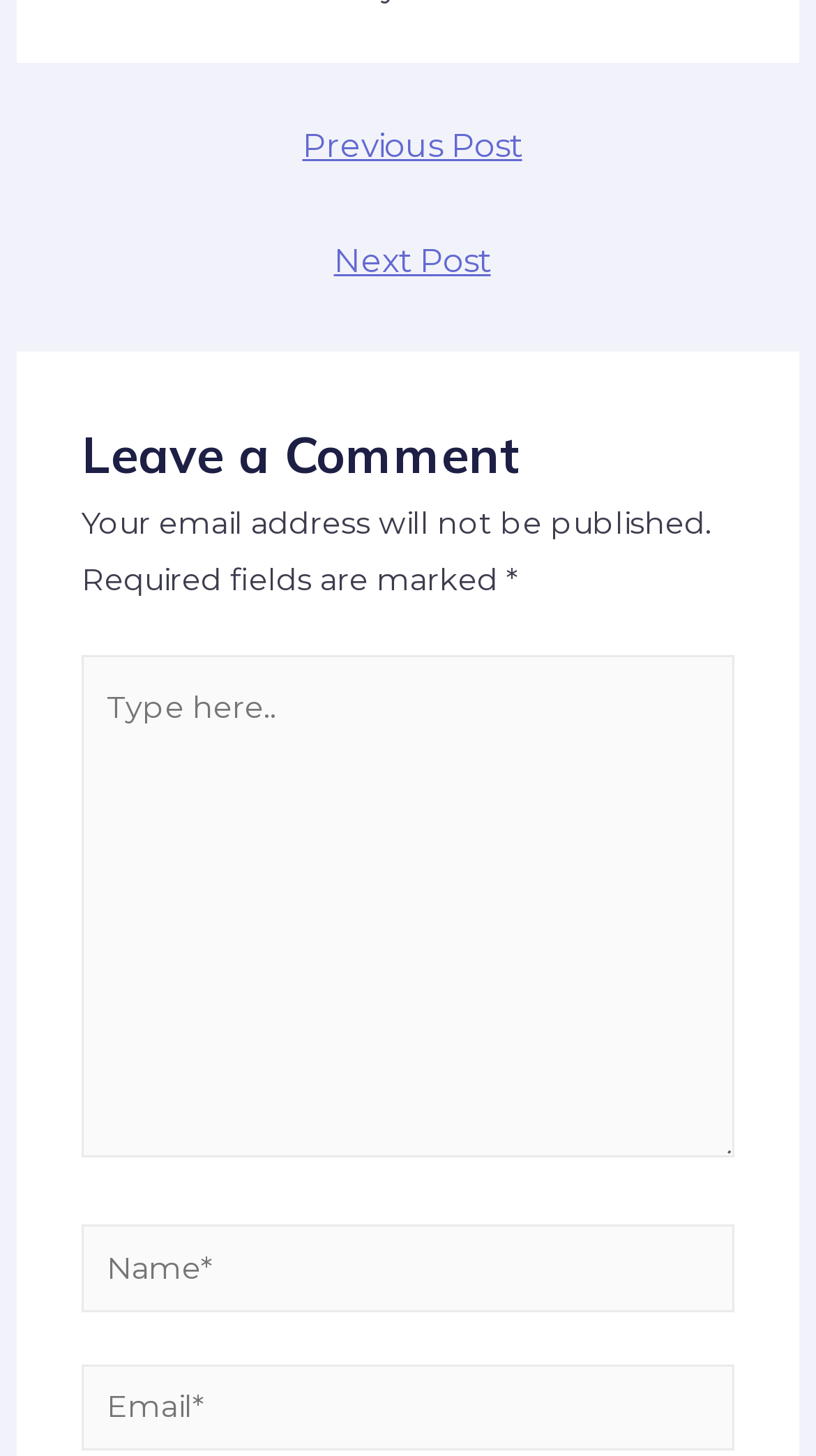What is the purpose of the 'Posts' navigation?
Please interpret the details in the image and answer the question thoroughly.

The 'Posts' navigation is for navigating through posts, as it contains links to 'Previous Post' and 'Next Post', indicating that it is used to move between different posts.